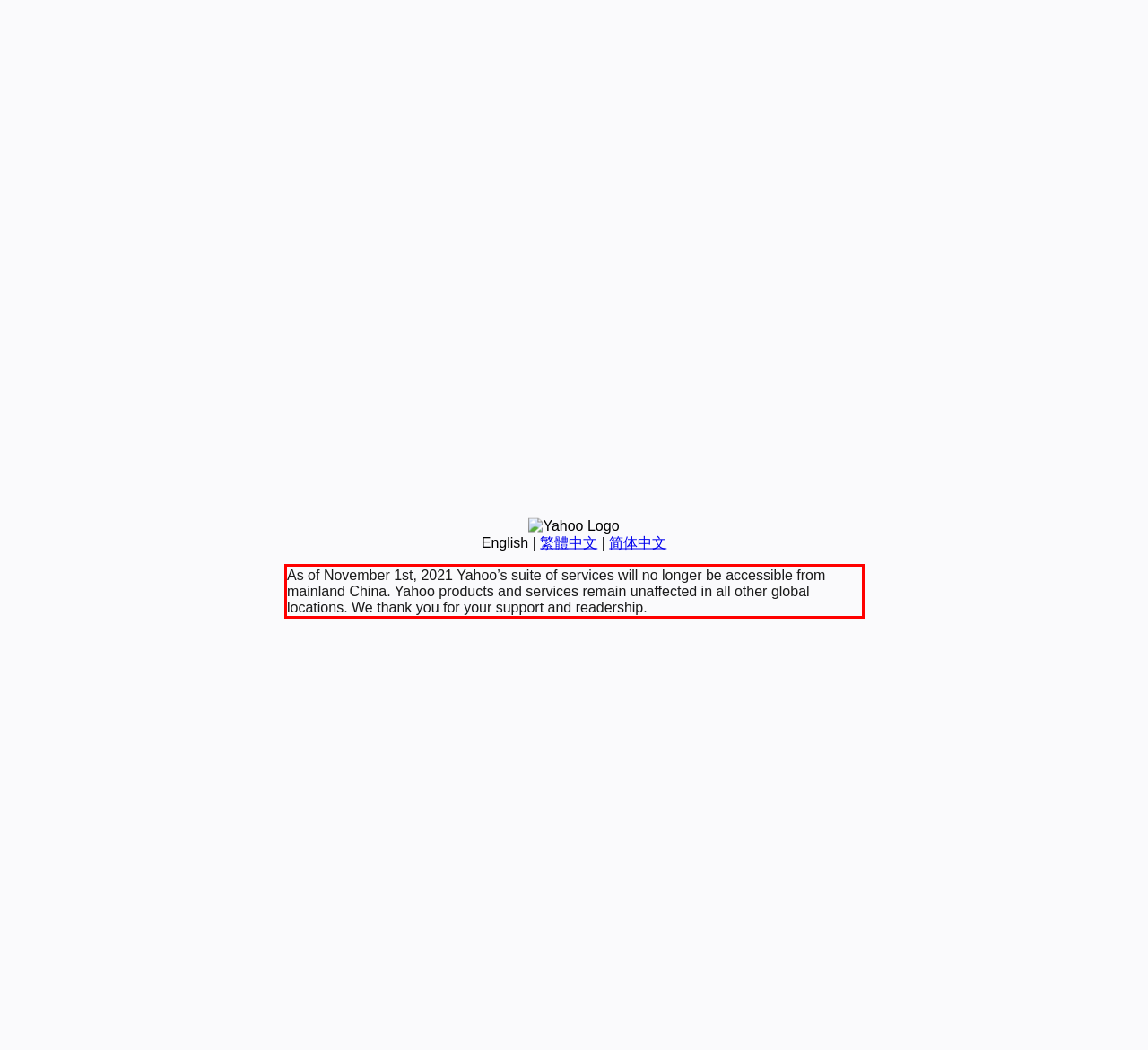Using the provided screenshot of a webpage, recognize and generate the text found within the red rectangle bounding box.

As of November 1st, 2021 Yahoo’s suite of services will no longer be accessible from mainland China. Yahoo products and services remain unaffected in all other global locations. We thank you for your support and readership.